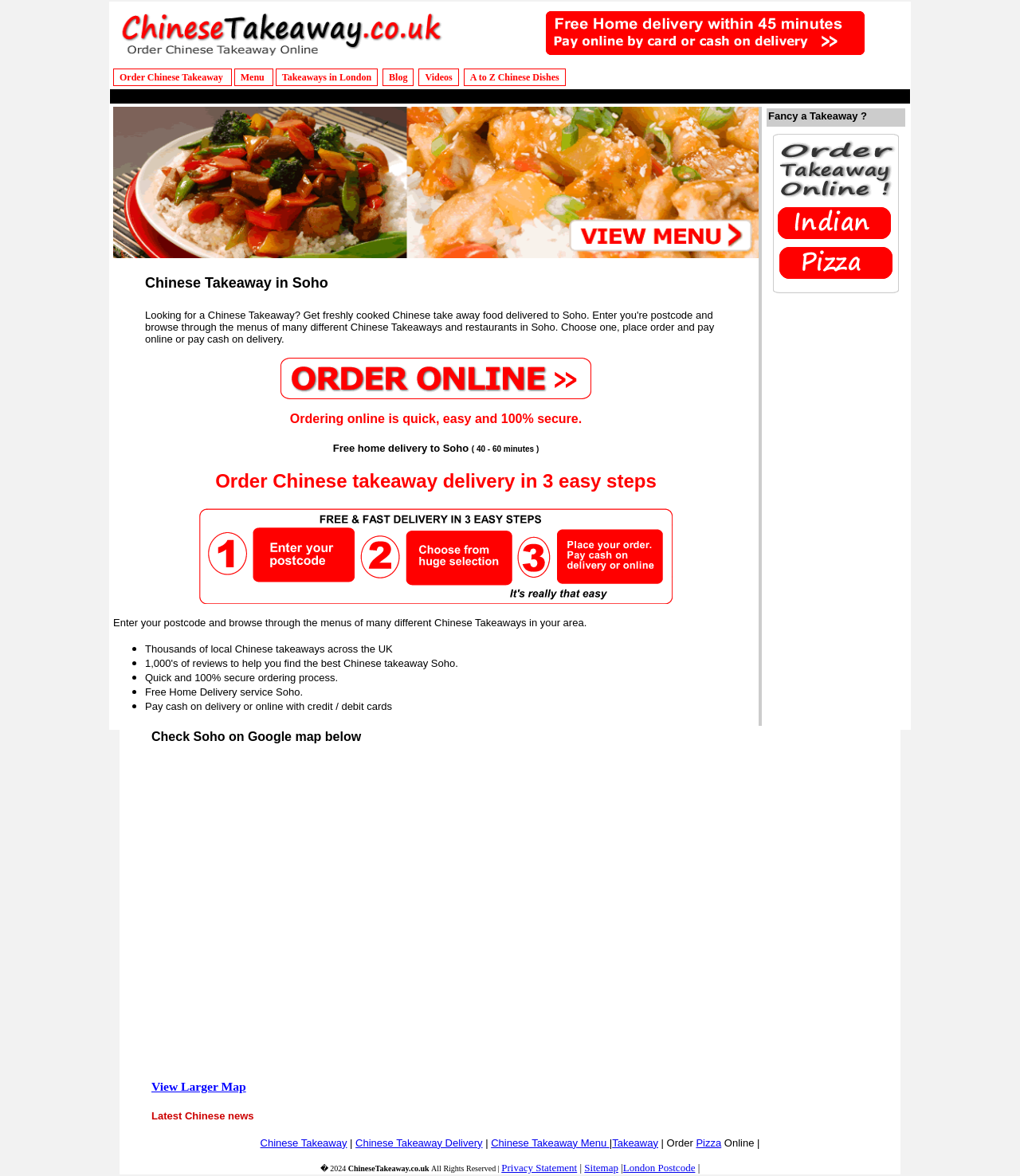Please determine the bounding box coordinates of the clickable area required to carry out the following instruction: "Click on the 'Order Chinese Takeaway' link". The coordinates must be four float numbers between 0 and 1, represented as [left, top, right, bottom].

[0.111, 0.058, 0.227, 0.073]